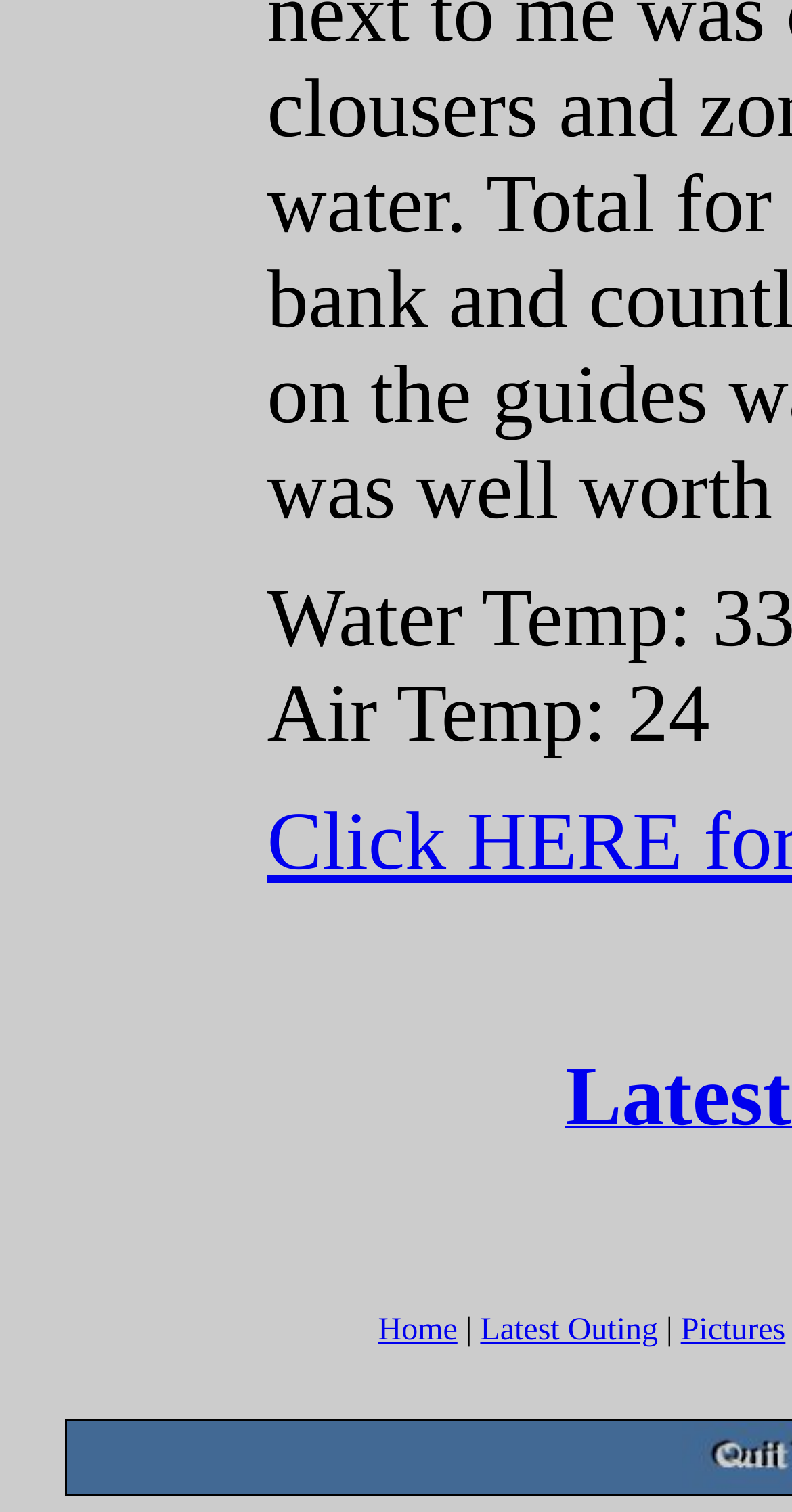Predict the bounding box coordinates for the UI element described as: "Latest Outing". The coordinates should be four float numbers between 0 and 1, presented as [left, top, right, bottom].

[0.606, 0.868, 0.831, 0.891]